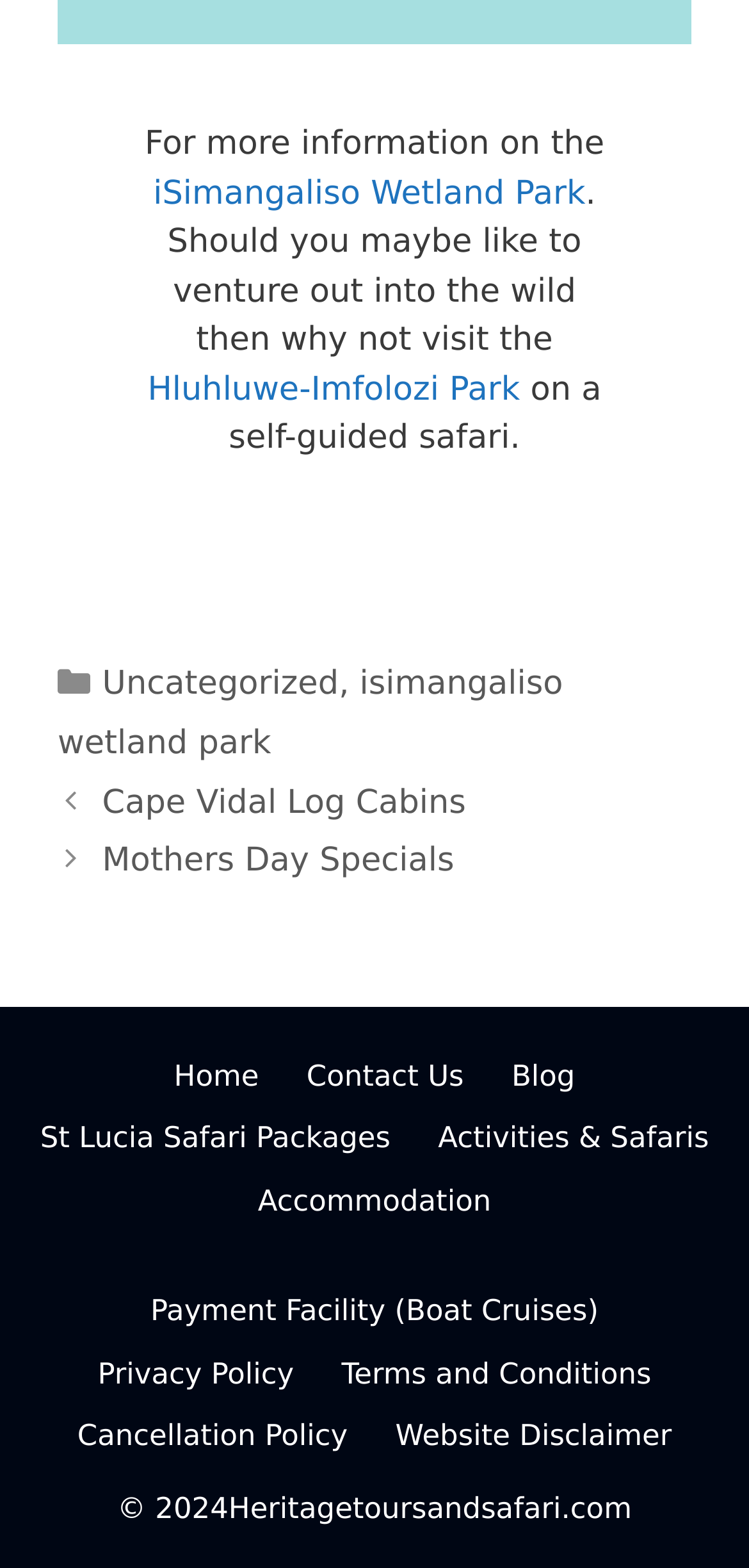Locate the bounding box coordinates of the area where you should click to accomplish the instruction: "go to Hluhluwe-Imfolozi Park".

[0.197, 0.236, 0.694, 0.261]